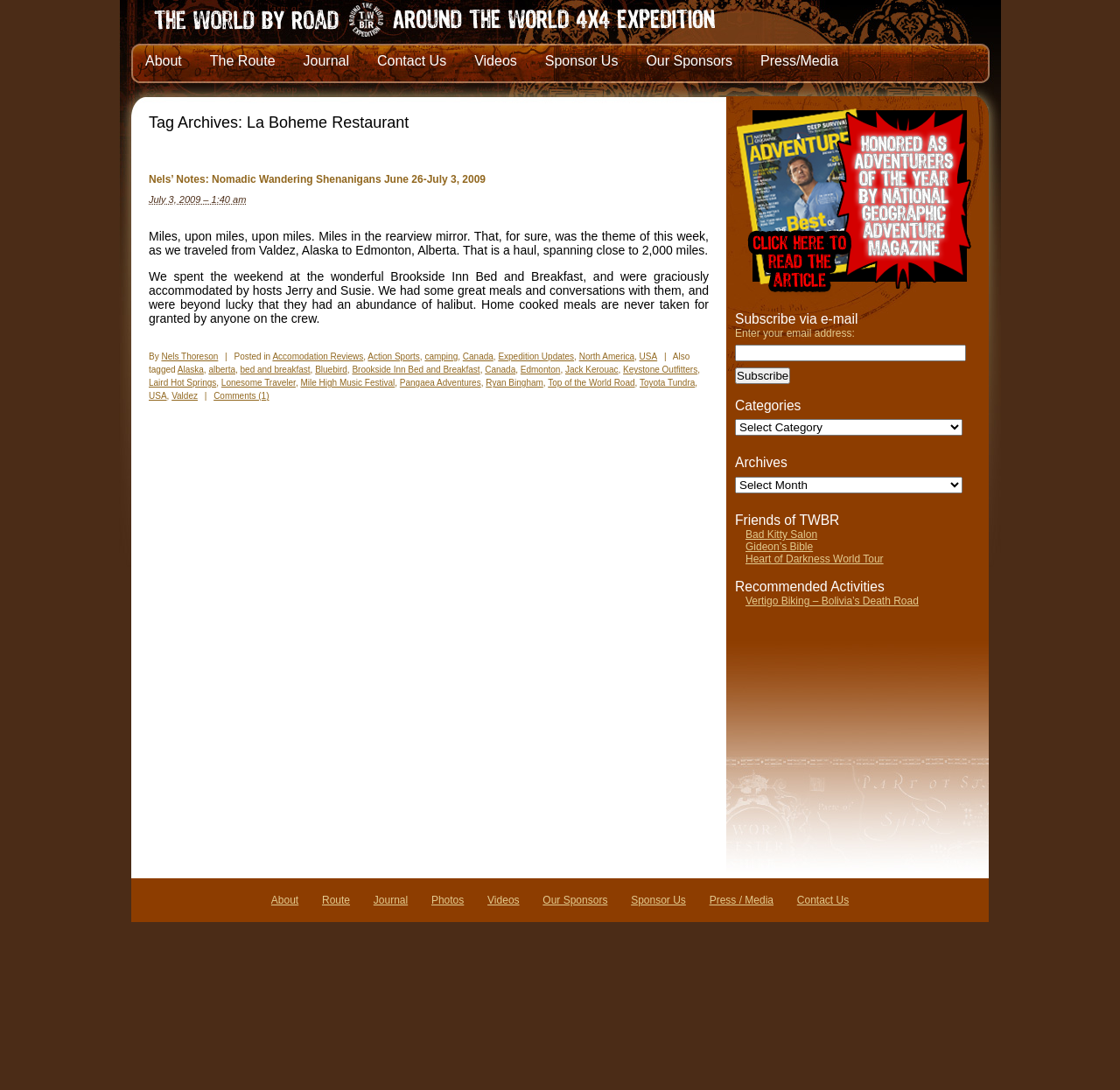Explain the webpage in detail, including its primary components.

The webpage is an archive page for "La Boheme Restaurant" on a travel blog called "The World By Road". At the top, there is a heading with the title "The World By Road" and a link to the homepage. Below it, there is a navigation menu with links to "About", "The Route", "Journal", "Contact Us", "Videos", "Sponsor Us", "Our Sponsors", and "Press/Media".

The main content of the page is a blog post titled "Nels’ Notes: Nomadic Wandering Shenanigans June 26-July 3, 2009". The post has a heading with the title and a link to the post. Below the title, there is a date and time stamp "July 3, 2009 – 1:40 am". The post content is a descriptive text about the author's travel experience, mentioning miles traveled, accommodations, and meals.

The post is followed by a list of tags, including "Accommodation Reviews", "Action Sports", "camping", "Canada", "Expedition Updates", "North America", "USA", "Alaska", "alberta", "bed and breakfast", and others.

On the right side of the page, there is a sidebar with several sections. The first section is a subscription form with a heading "Subscribe via e-mail" and a text input field to enter an email address. Below it, there is a button to subscribe.

The next section is a list of categories, followed by a section of archives, and then a section of "Friends of TWBR" with links to other websites. The final section is a list of "Recommended Activities" with links to other websites.

At the bottom of the page, there is a navigation menu with links to "About", "Route", "Journal", "Photos", and "Videos".